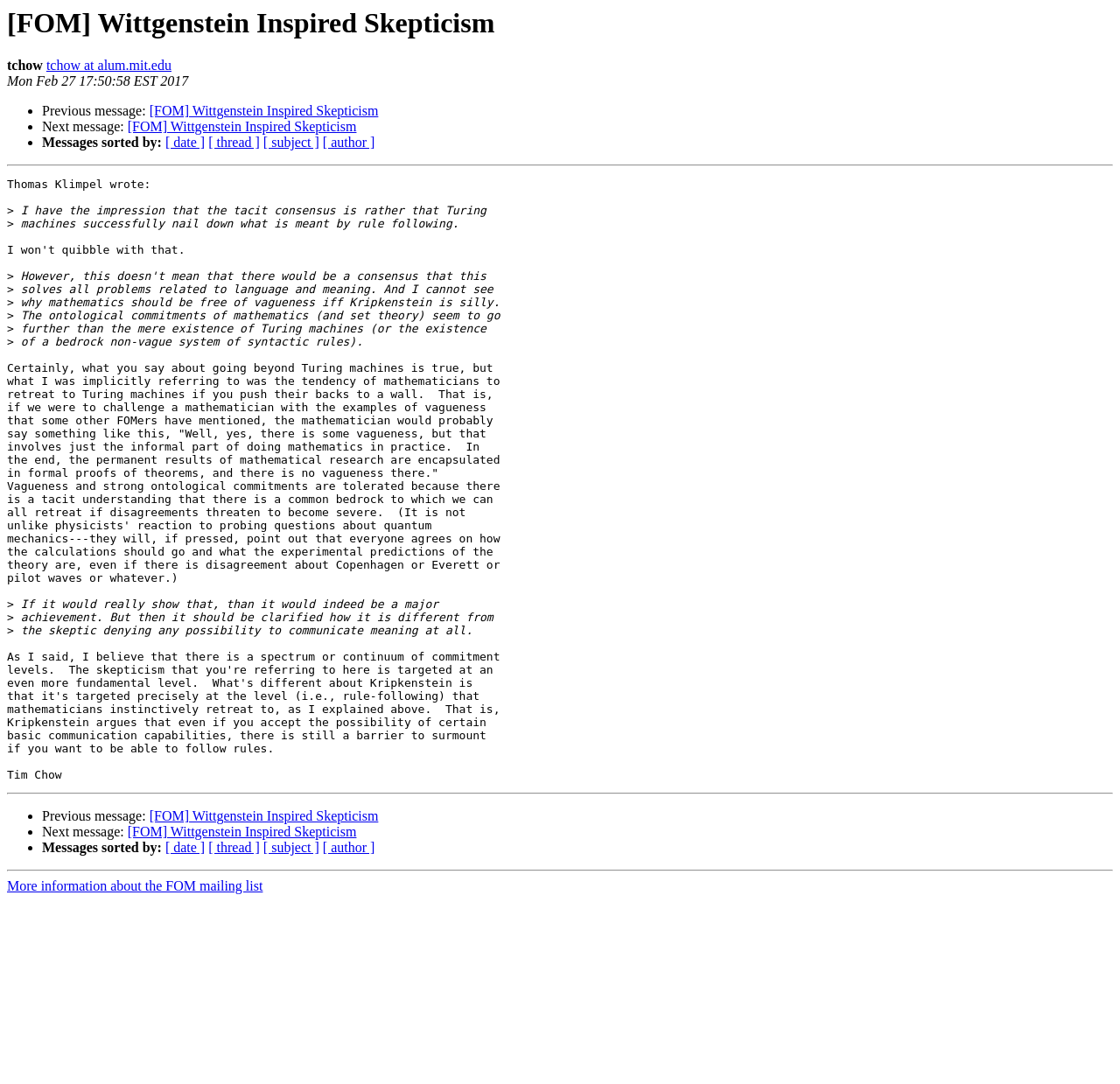Identify the bounding box coordinates of the clickable region necessary to fulfill the following instruction: "Check author's email". The bounding box coordinates should be four float numbers between 0 and 1, i.e., [left, top, right, bottom].

[0.041, 0.054, 0.153, 0.067]